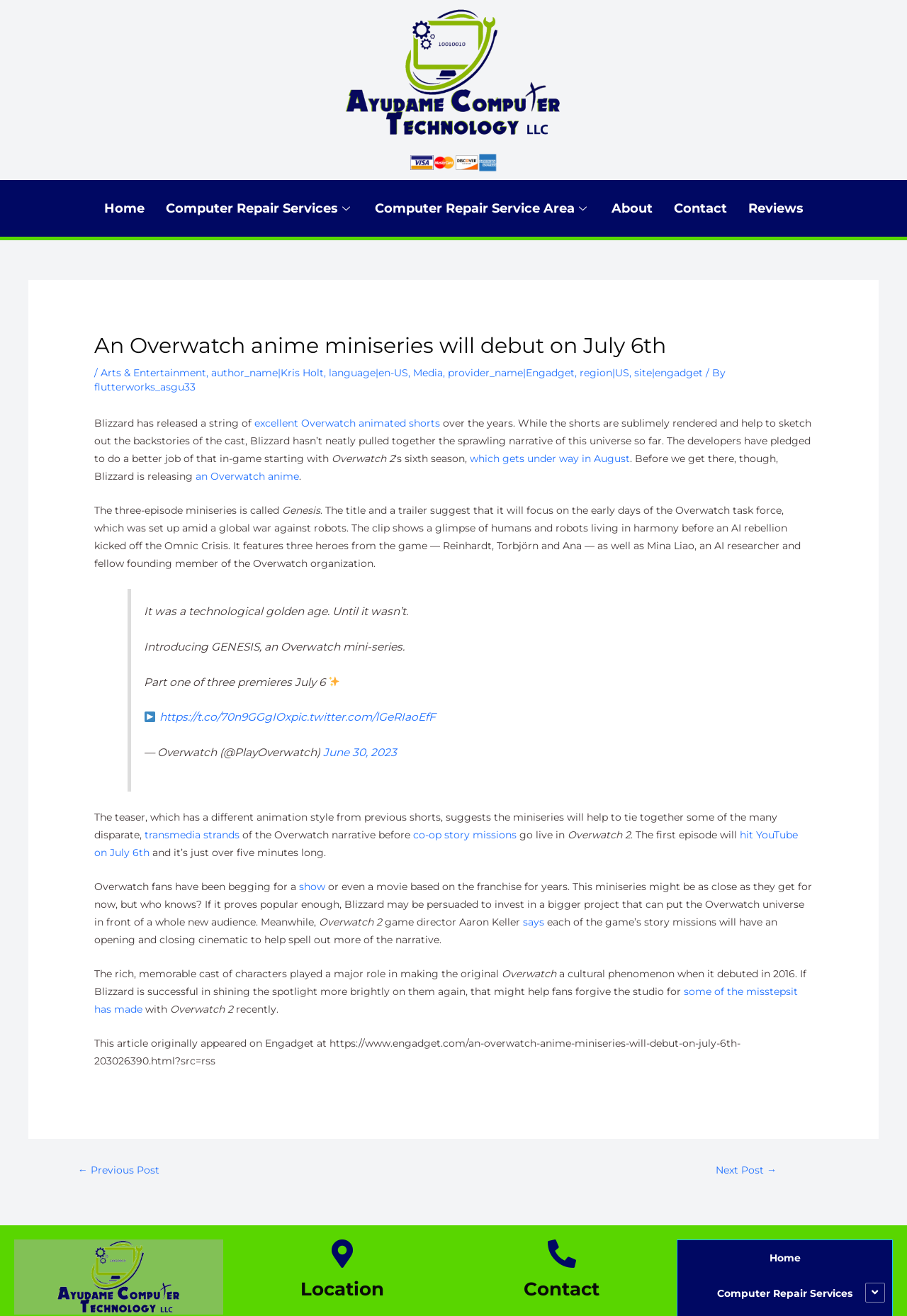Find the bounding box coordinates of the area that needs to be clicked in order to achieve the following instruction: "Visit the 'Computer Repair Services' page". The coordinates should be specified as four float numbers between 0 and 1, i.e., [left, top, right, bottom].

[0.171, 0.142, 0.401, 0.175]